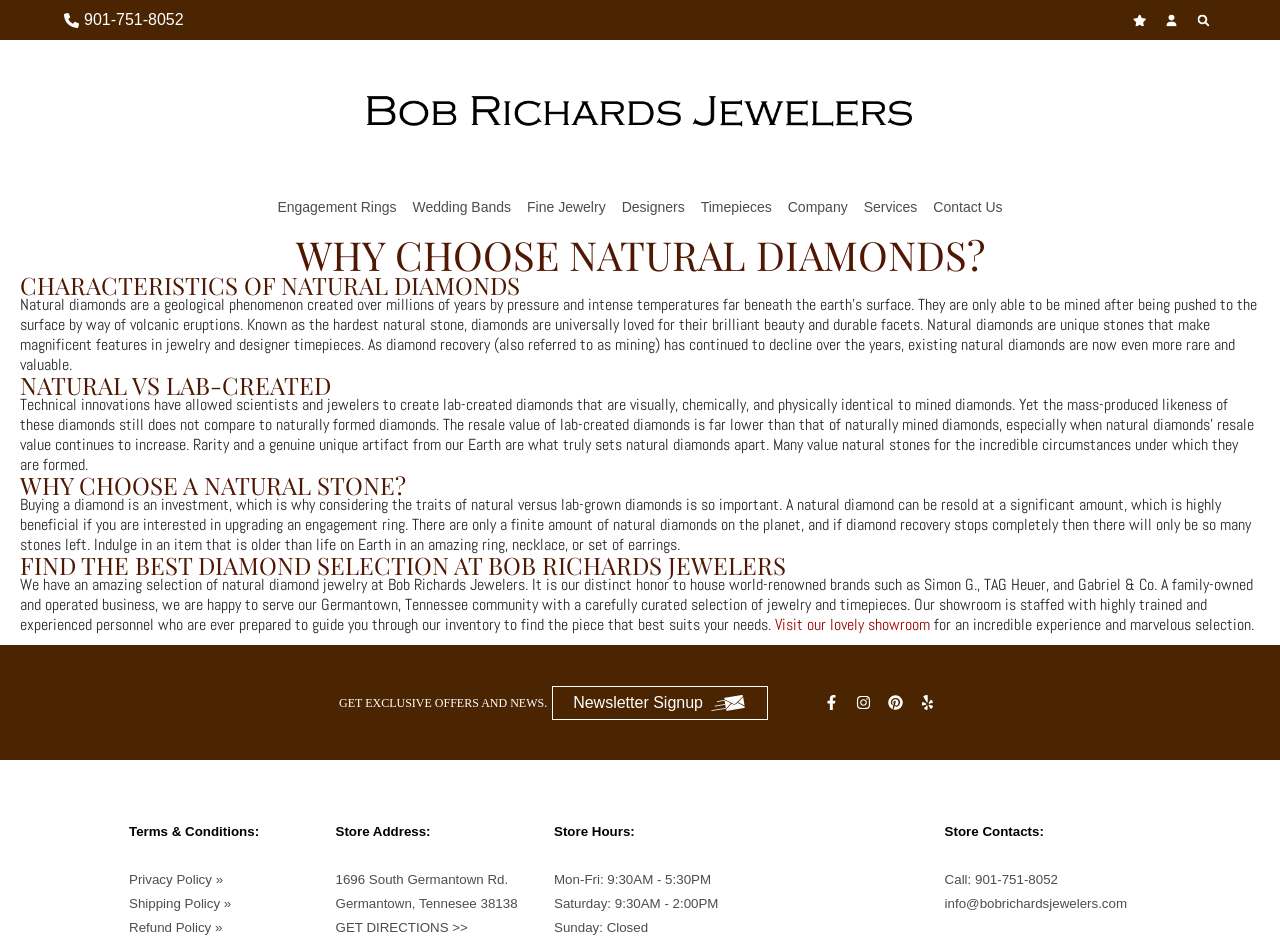Please give the bounding box coordinates of the area that should be clicked to fulfill the following instruction: "Search for something". The coordinates should be in the format of four float numbers from 0 to 1, i.e., [left, top, right, bottom].

[0.934, 0.013, 0.95, 0.029]